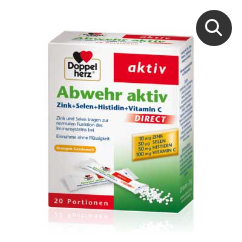Describe all the important aspects and features visible in the image.

The image displays a product package for "Doppelherz Abwehr aktiv," a nutritional supplement designed to support the immune system. The package prominently features the name "Abwehr aktiv" along with key ingredients: Zinc, Selenium, Histidine, and Vitamin C, highlighted to emphasize their benefits in maintaining normal immune function. The box indicates that it contains 20 portions, designed for convenient consumption without the need for water. The product branding reflects a health-focused approach, aimed at promoting vitality and wellness.